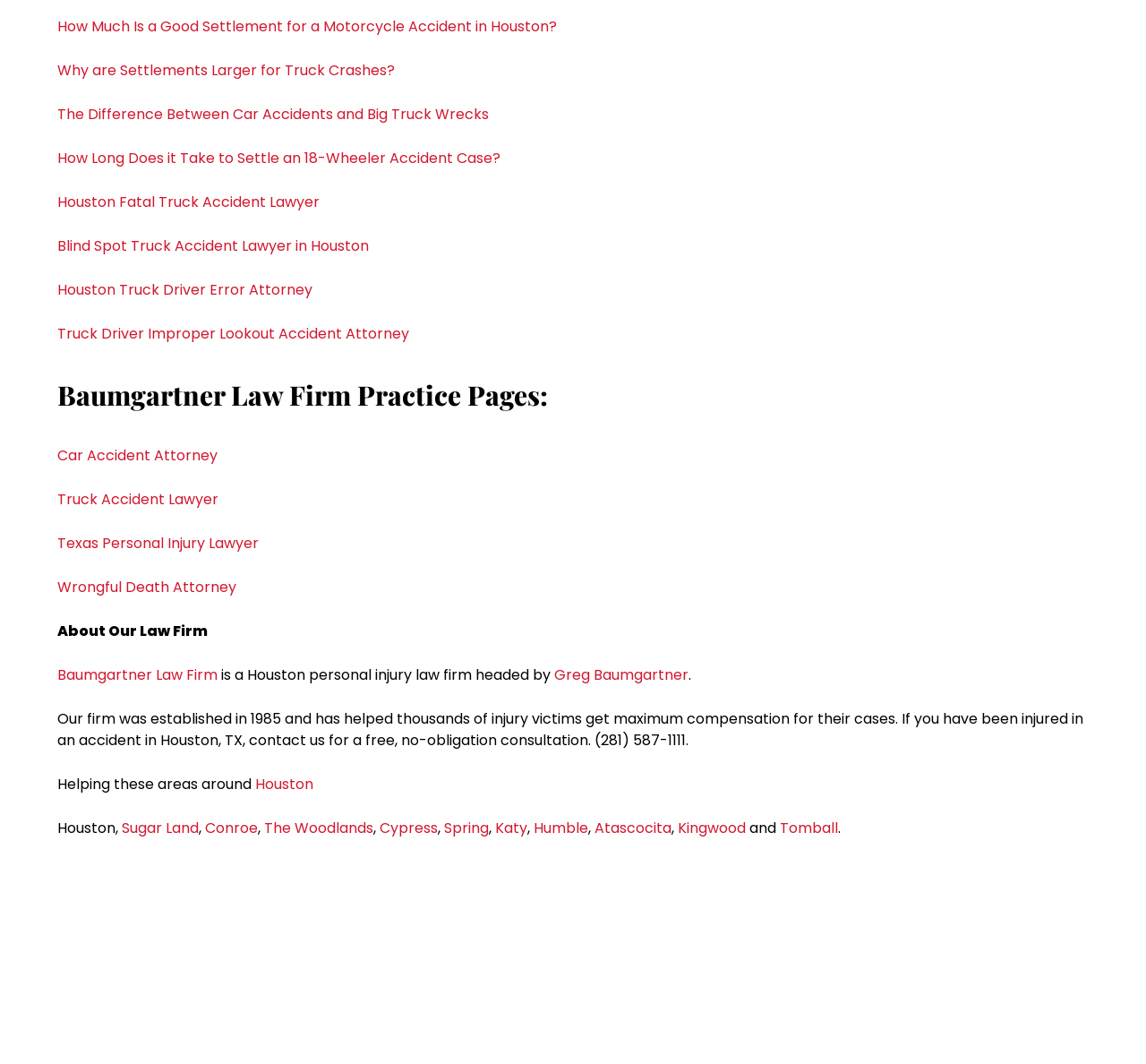What areas does Baumgartner Law Firm serve?
Provide a fully detailed and comprehensive answer to the question.

The webpage lists several areas around Houston, including Sugar Land, Conroe, The Woodlands, Cypress, Spring, Katy, Humble, Atascocita, Kingwood, and Tomball, indicating that Baumgartner Law Firm serves these areas.